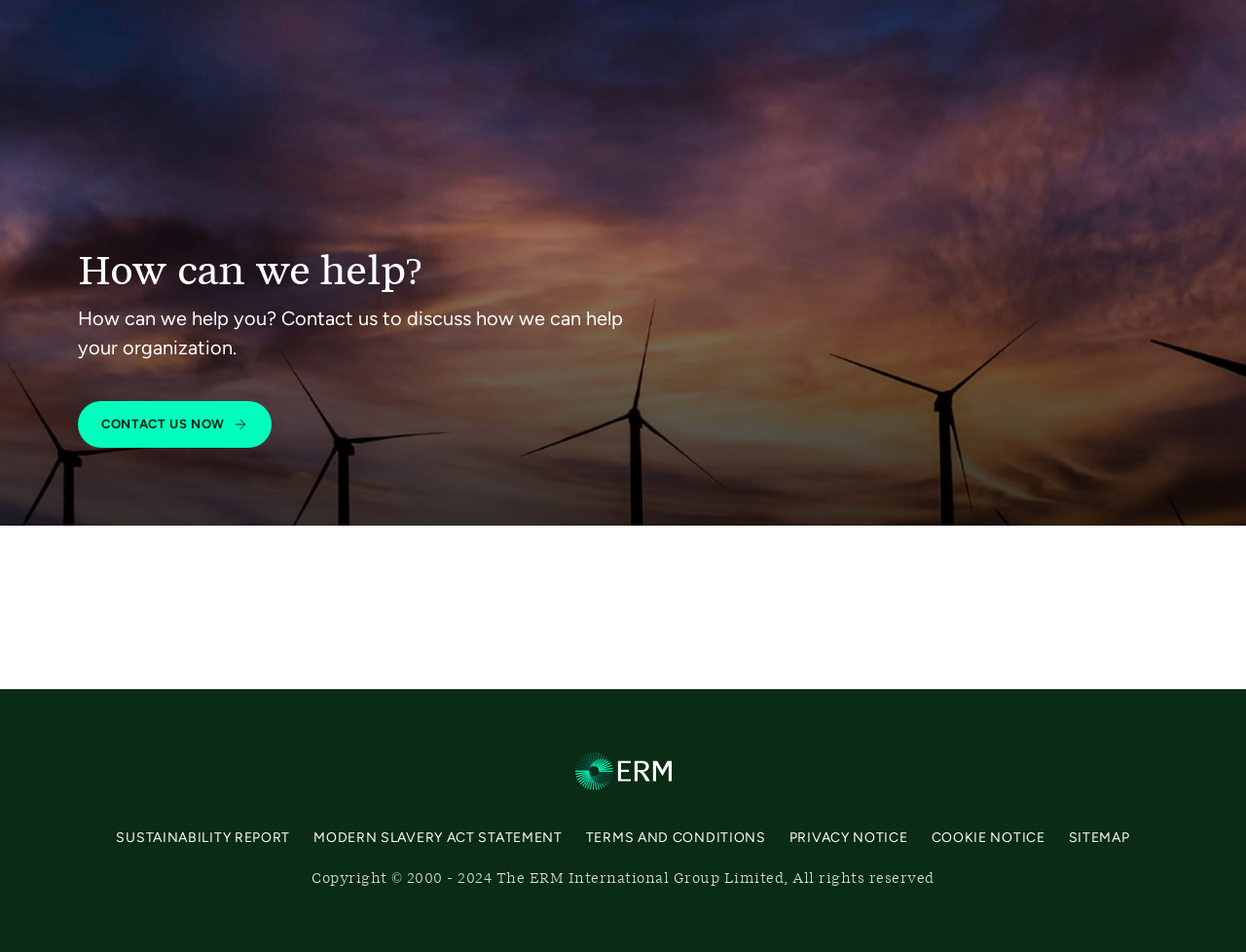Examine the image carefully and respond to the question with a detailed answer: 
What is the main heading of this webpage?

The main heading of this webpage is 'How can we help?' which is indicated by the heading element with bounding box coordinates [0.062, 0.262, 0.512, 0.311]. This suggests that the webpage is likely to provide assistance or support to its users.